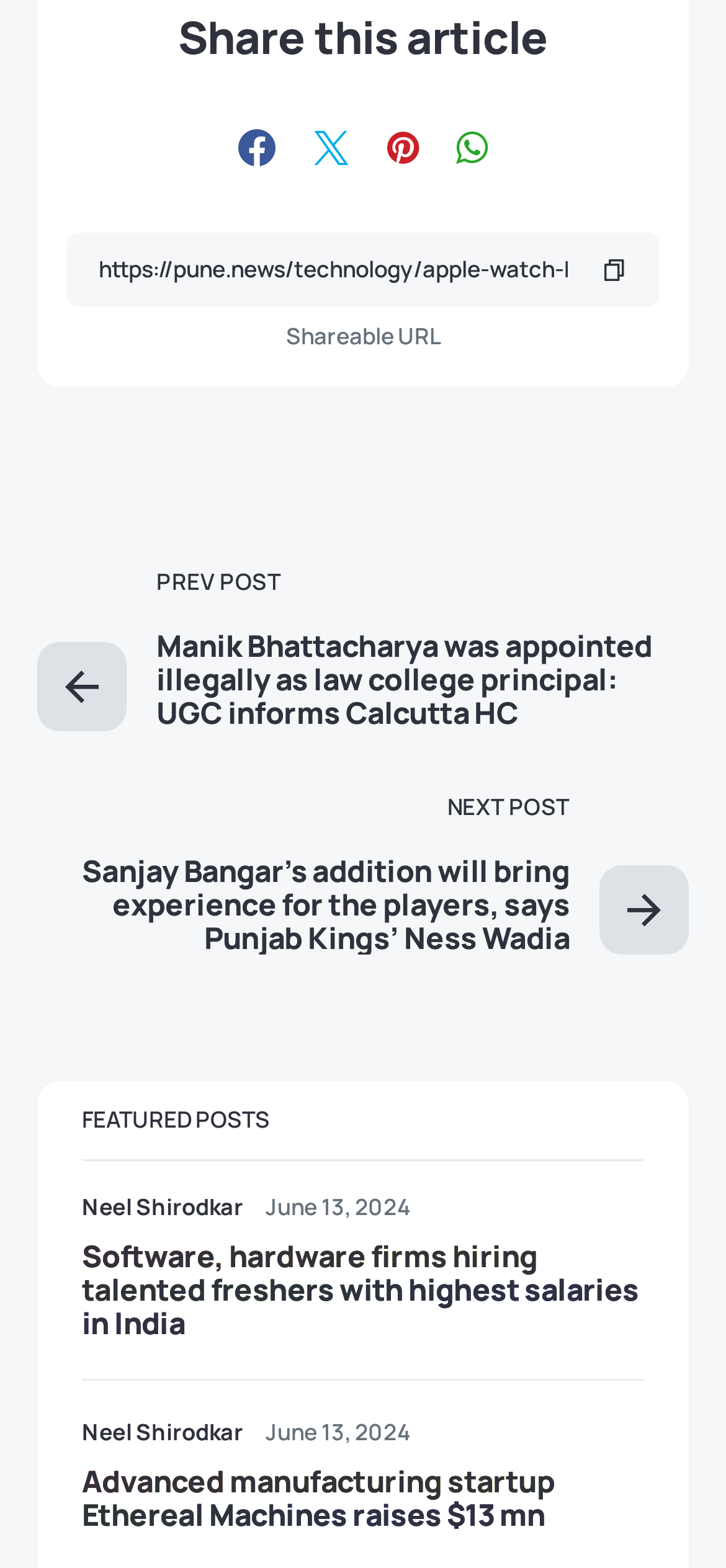Indicate the bounding box coordinates of the clickable region to achieve the following instruction: "Share this article."

[0.092, 0.007, 0.908, 0.039]